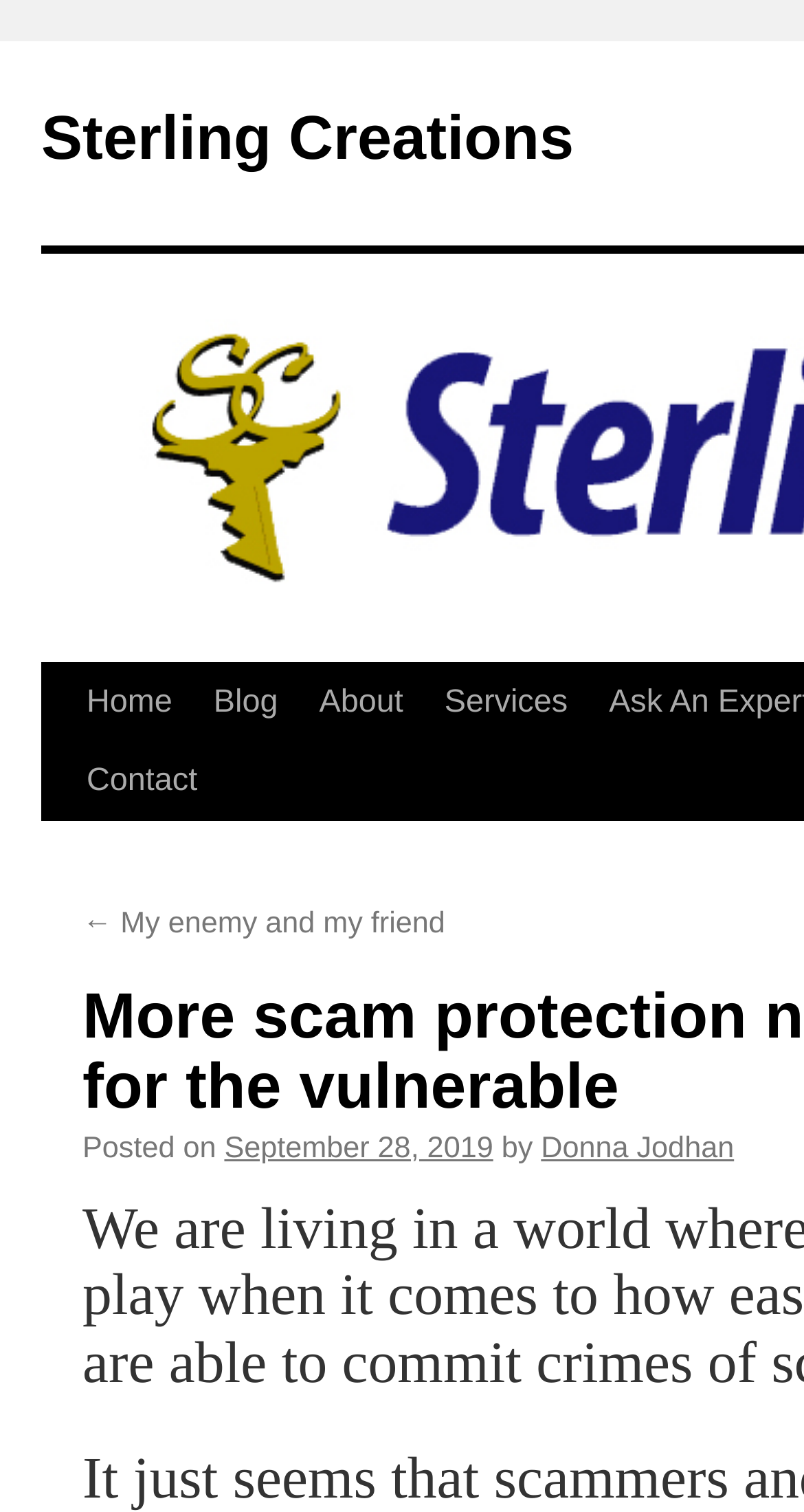Please predict the bounding box coordinates of the element's region where a click is necessary to complete the following instruction: "go to home page". The coordinates should be represented by four float numbers between 0 and 1, i.e., [left, top, right, bottom].

[0.082, 0.439, 0.24, 0.491]